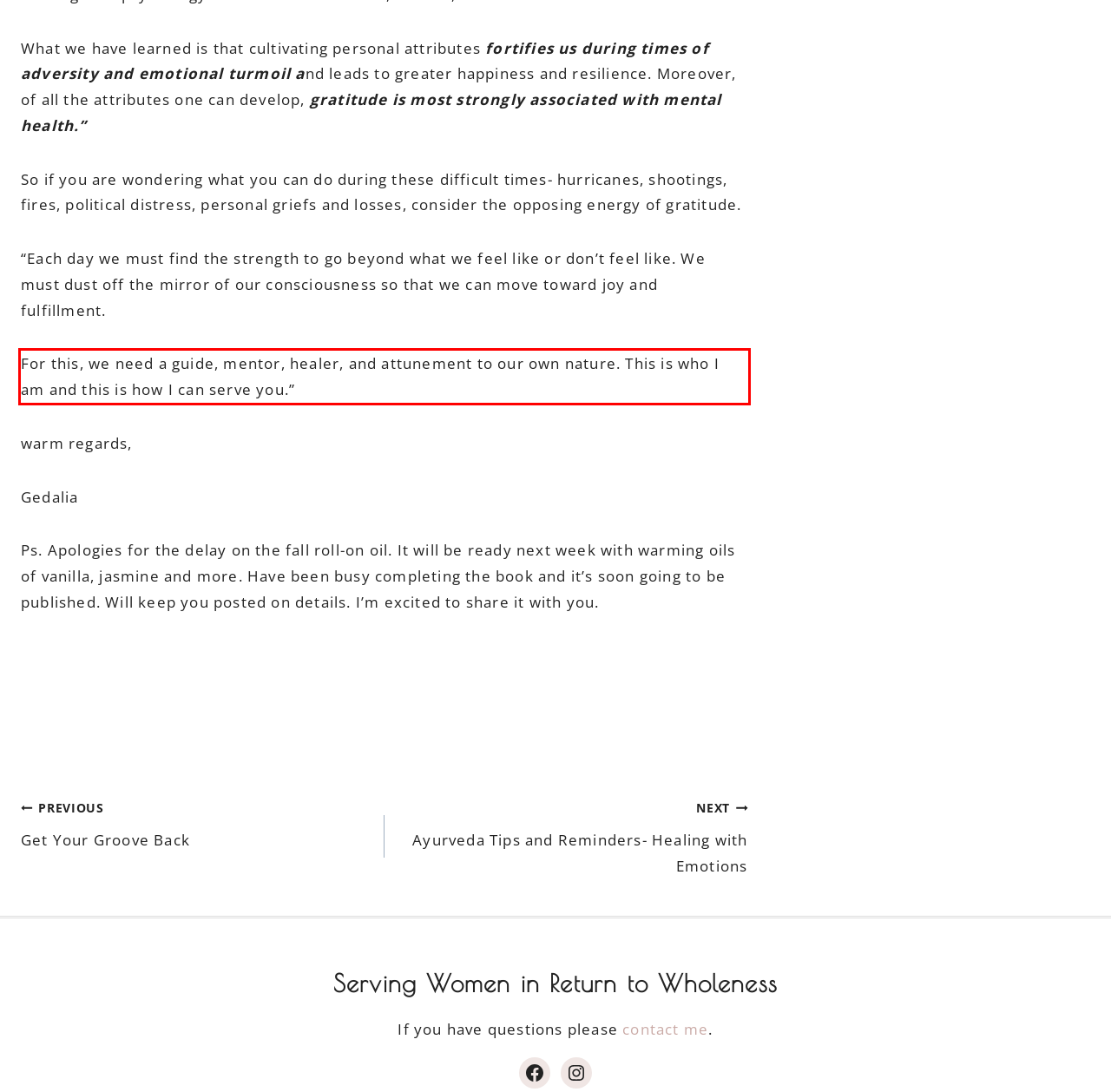Using the webpage screenshot, recognize and capture the text within the red bounding box.

For this, we need a guide, mentor, healer, and attunement to our own nature. This is who I am and this is how I can serve you.”